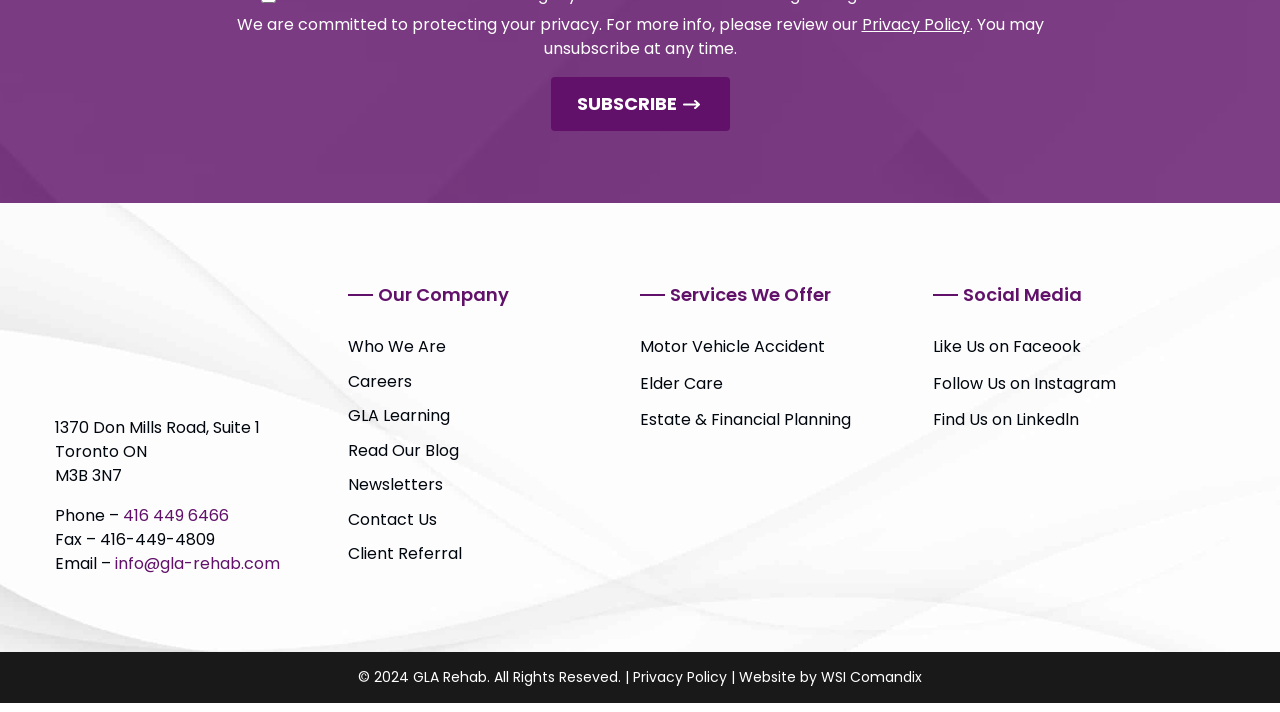What is the company's email address?
Analyze the image and provide a thorough answer to the question.

I found the email address by looking at the contact information section, where it says 'Email –' followed by the link 'info@gla-rehab.com'.